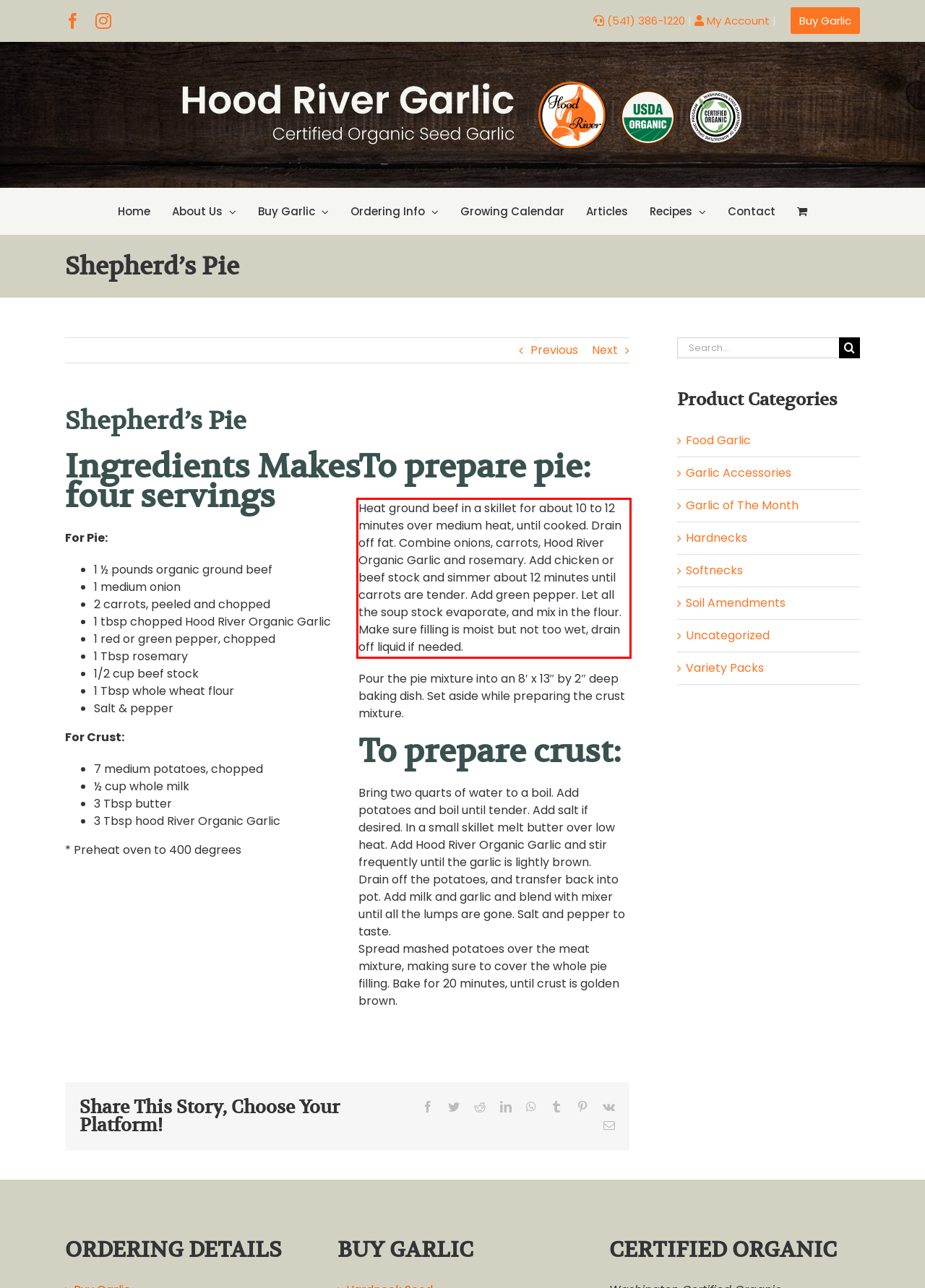Inspect the webpage screenshot that has a red bounding box and use OCR technology to read and display the text inside the red bounding box.

Heat ground beef in a skillet for about 10 to 12 minutes over medium heat, until cooked. Drain off fat. Combine onions, carrots, Hood River Organic Garlic and rosemary. Add chicken or beef stock and simmer about 12 minutes until carrots are tender. Add green pepper. Let all the soup stock evaporate, and mix in the flour. Make sure filling is moist but not too wet, drain off liquid if needed.